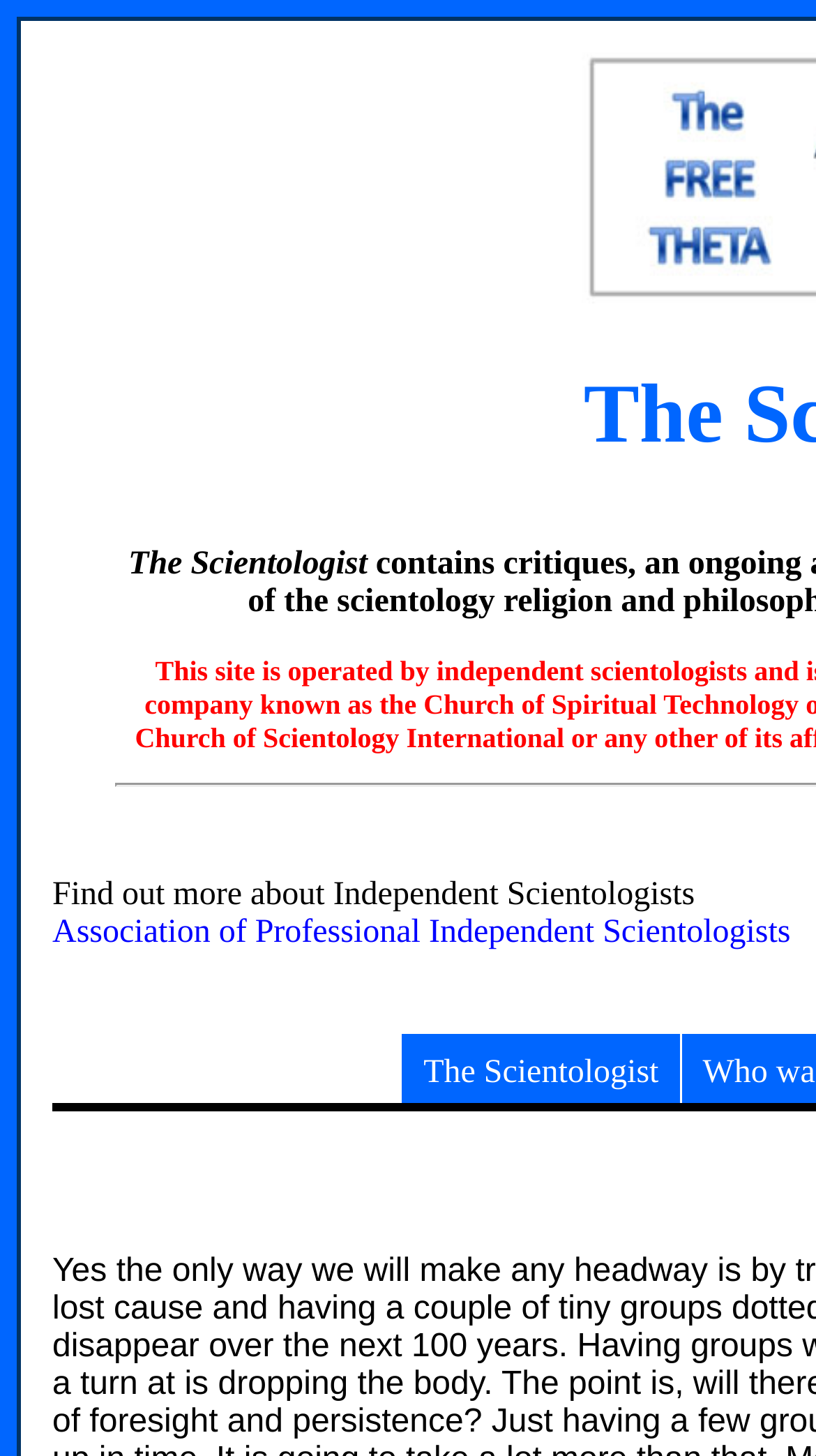Given the element description Association of Professional Independent Scientologists, identify the bounding box coordinates for the UI element on the webpage screenshot. The format should be (top-left x, top-left y, bottom-right x, bottom-right y), with values between 0 and 1.

[0.064, 0.628, 0.969, 0.653]